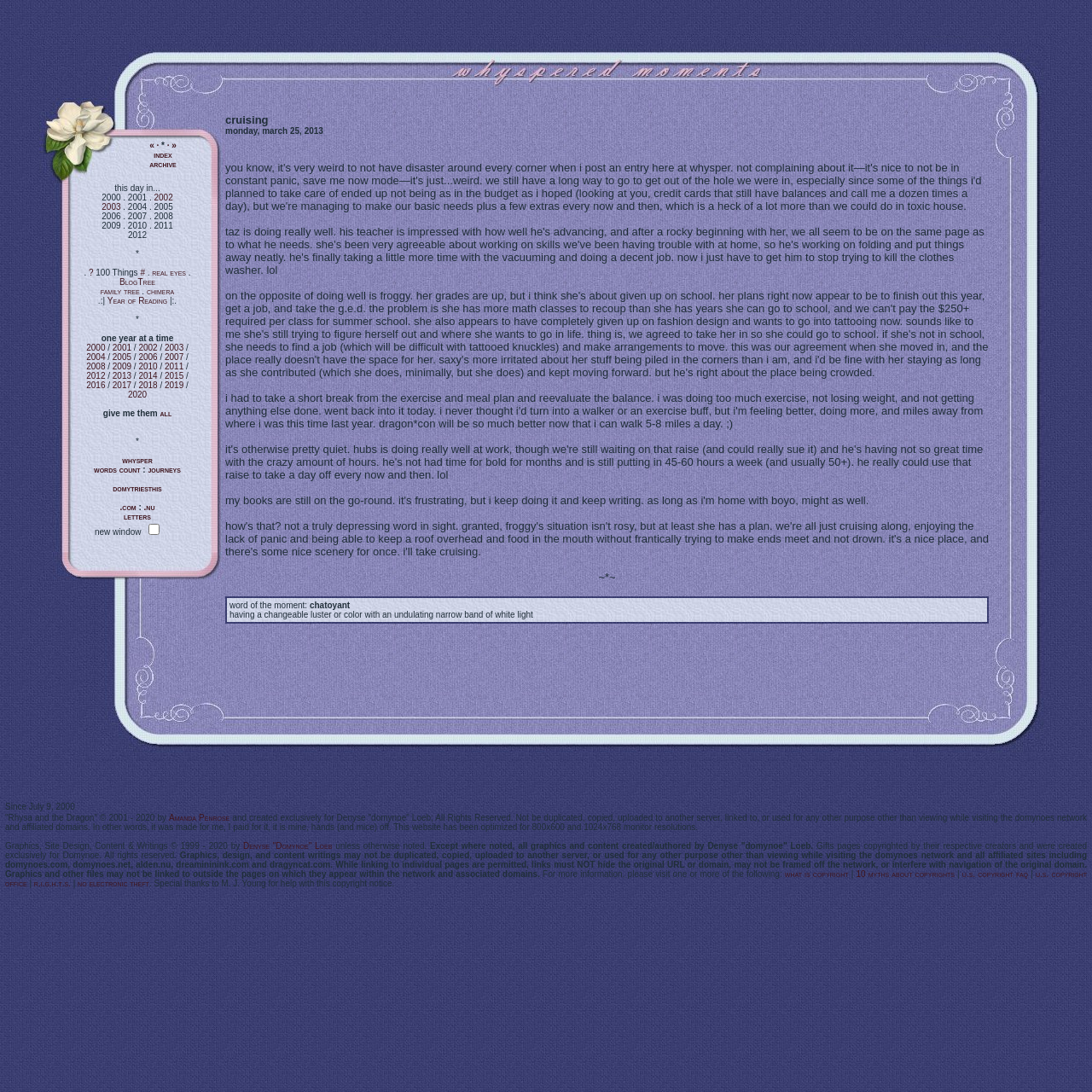Please identify the bounding box coordinates of the element that needs to be clicked to execute the following command: "click on the '« · * · » index archive' link". Provide the bounding box using four float numbers between 0 and 1, formatted as [left, top, right, bottom].

[0.118, 0.09, 0.18, 0.168]